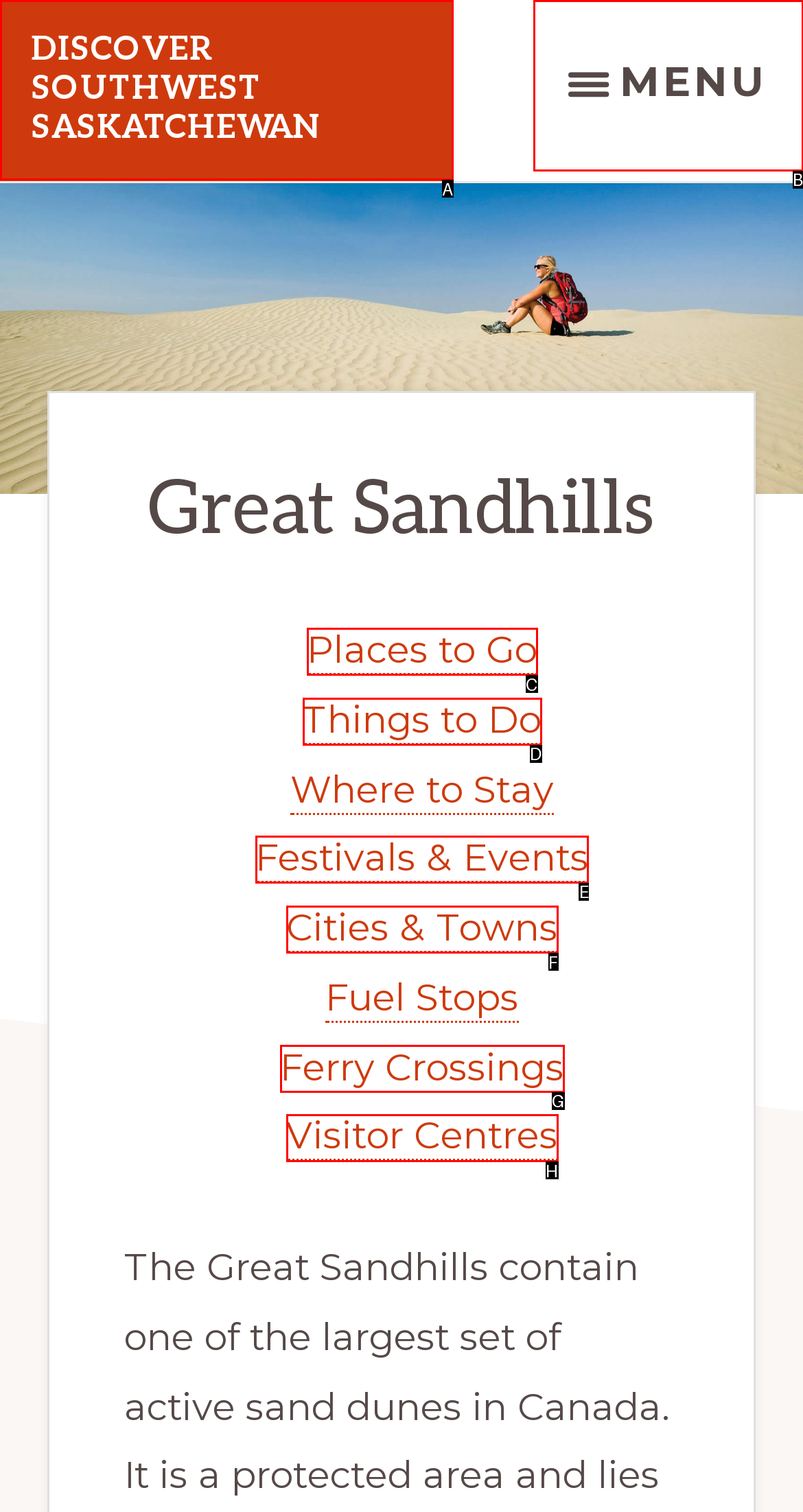From the given options, choose the one to complete the task: Learn about the Festivals & Events
Indicate the letter of the correct option.

E